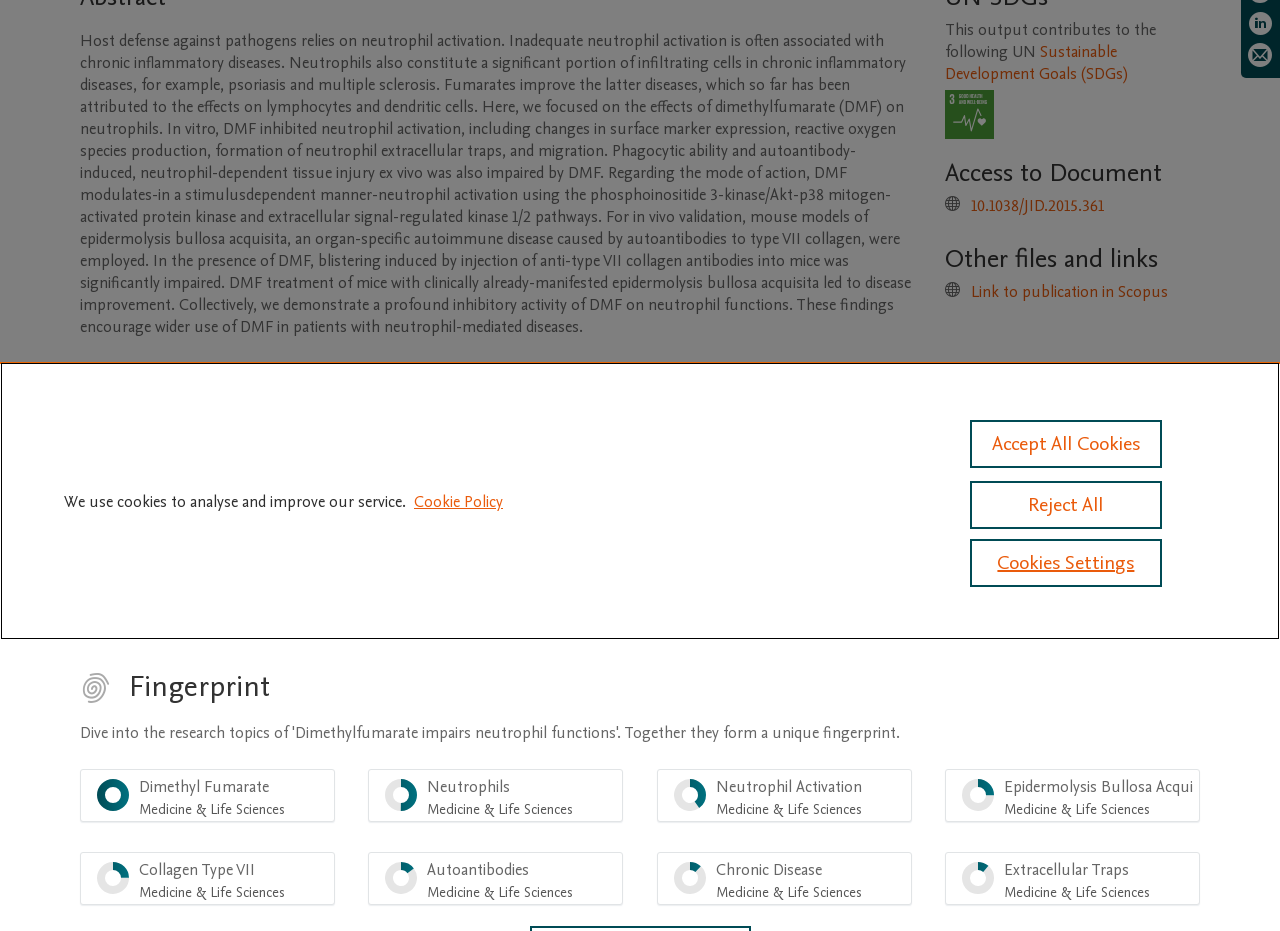Provide the bounding box coordinates of the HTML element this sentence describes: "Reject All". The bounding box coordinates consist of four float numbers between 0 and 1, i.e., [left, top, right, bottom].

[0.758, 0.517, 0.908, 0.568]